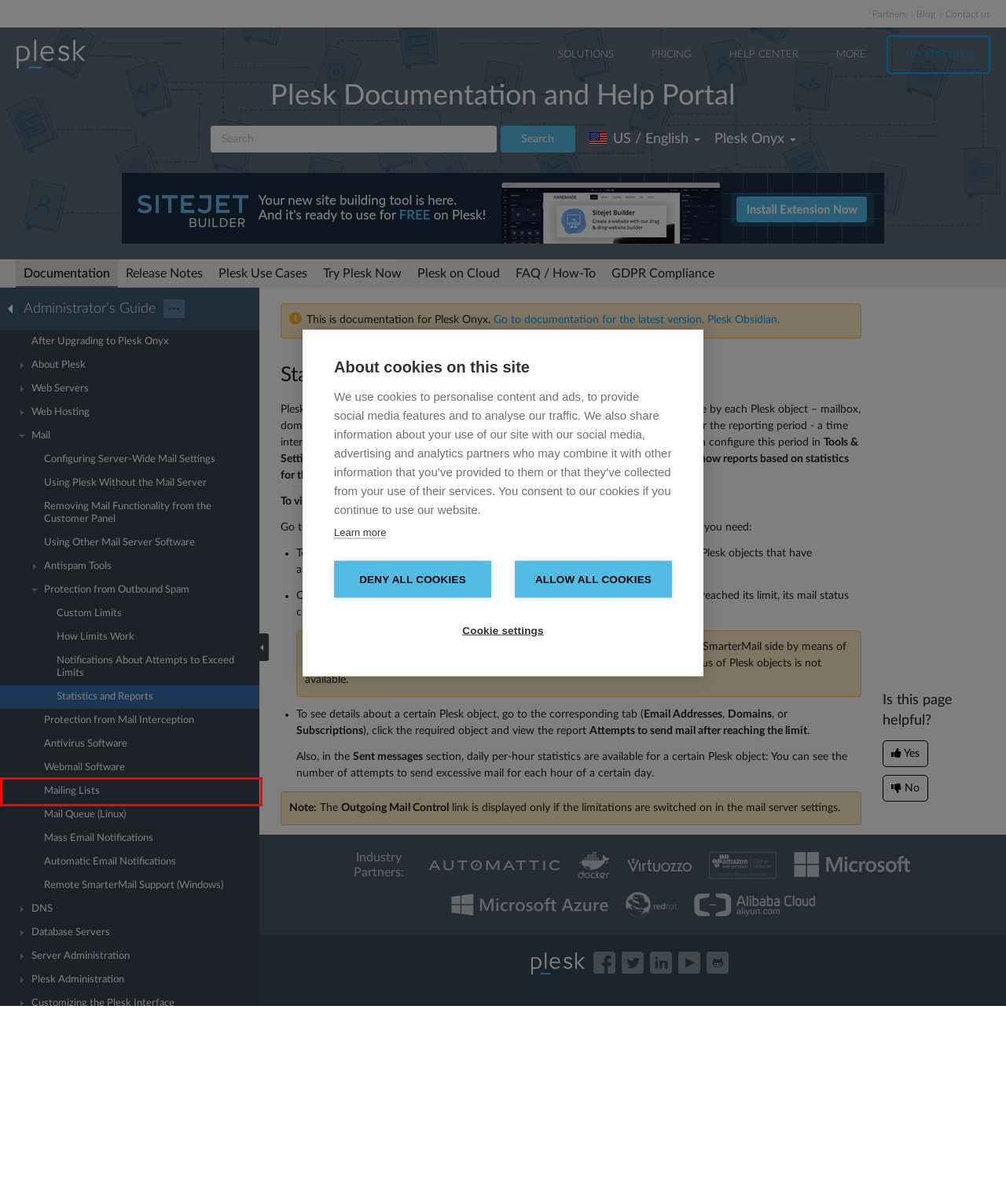Examine the screenshot of a webpage with a red rectangle bounding box. Select the most accurate webpage description that matches the new webpage after clicking the element within the bounding box. Here are the candidates:
A. Mail Queue (Linux) | Plesk Onyx documentation
B. Web Hosting | Plesk Onyx documentation
C. Custom Limits | Plesk Onyx documentation
D. Legal - Plesk
E. Professional Services - Plesk migration, setup and configuration
F. About Plesk | Plesk Onyx documentation
G. Mailing Lists | Plesk Onyx documentation
H. Plesk Extensions

G